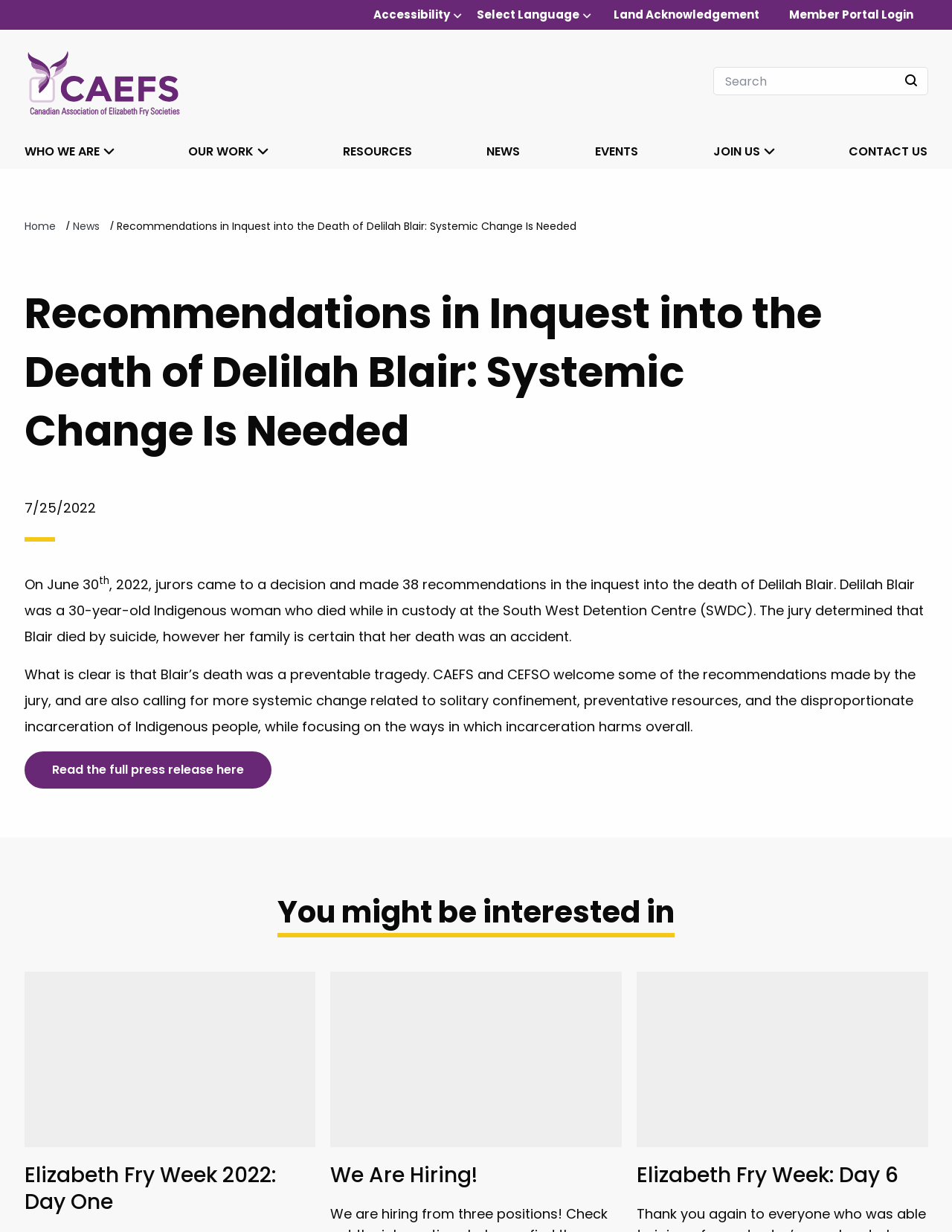Pinpoint the bounding box coordinates for the area that should be clicked to perform the following instruction: "Read the full press release".

[0.025, 0.61, 0.285, 0.64]